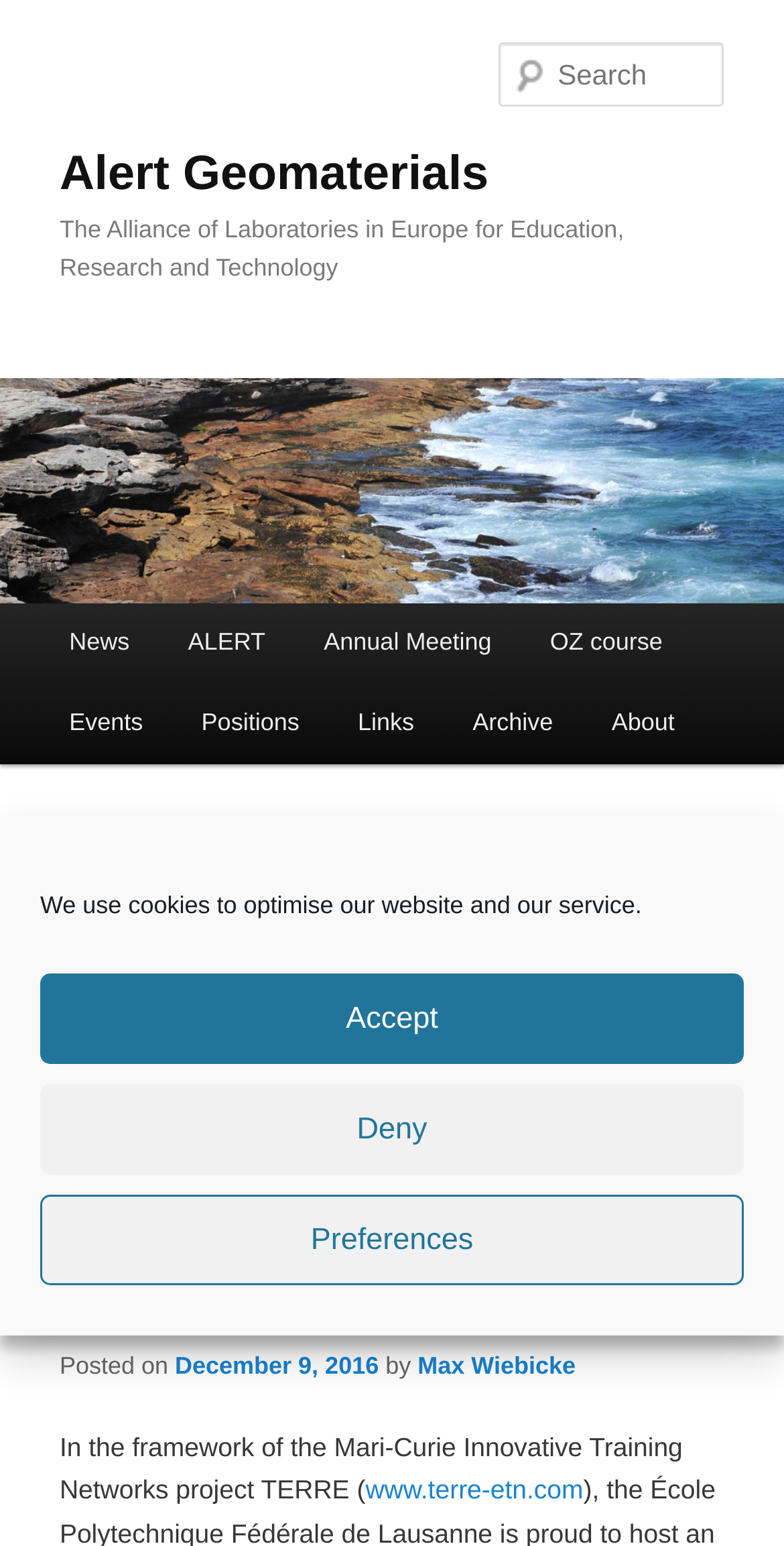Pinpoint the bounding box coordinates of the element you need to click to execute the following instruction: "Visit the TERRE project website". The bounding box should be represented by four float numbers between 0 and 1, in the format [left, top, right, bottom].

[0.466, 0.954, 0.744, 0.974]